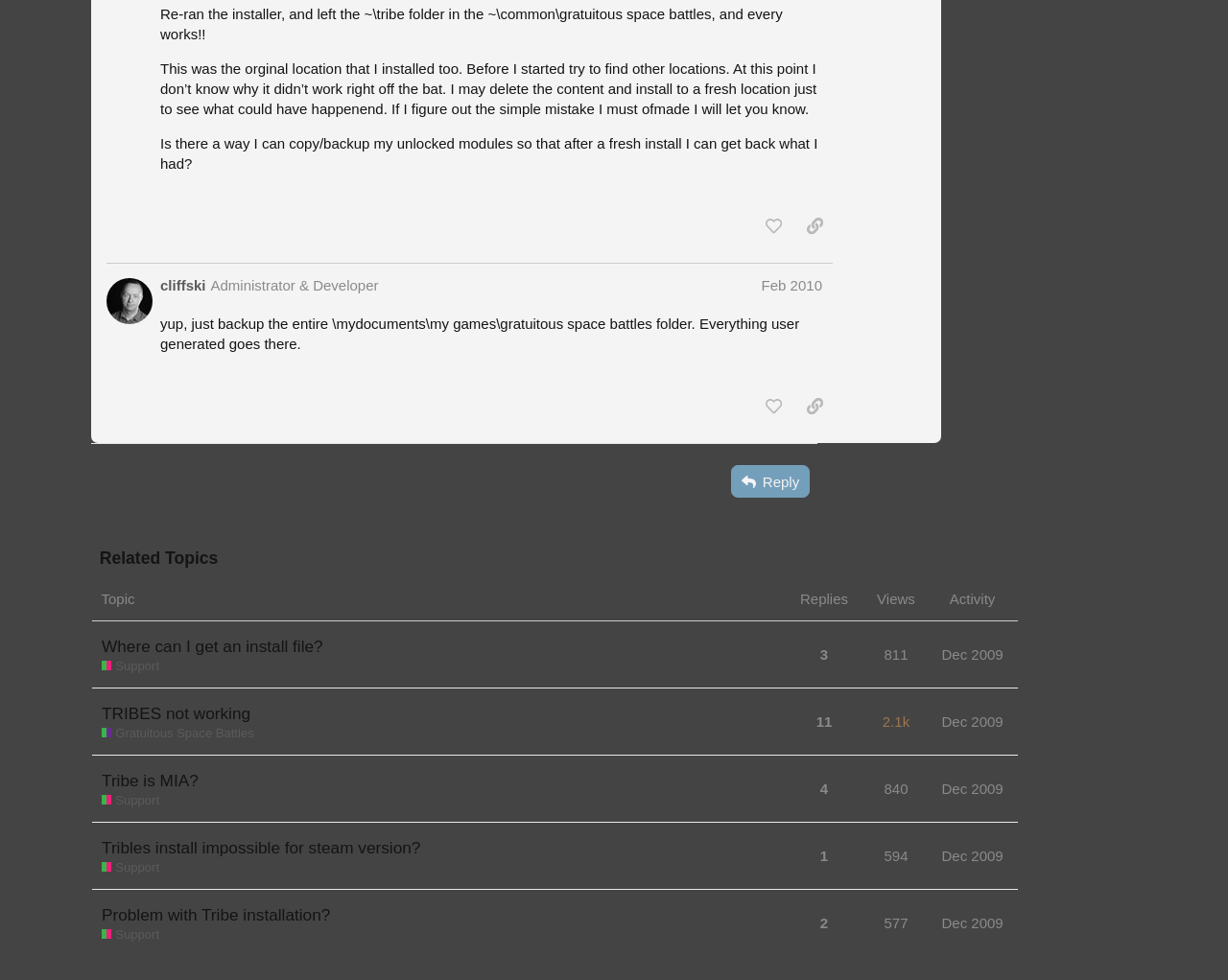For the element described, predict the bounding box coordinates as (top-left x, top-left y, bottom-right x, bottom-right y). All values should be between 0 and 1. Element description: Feb 2010

[0.62, 0.283, 0.67, 0.299]